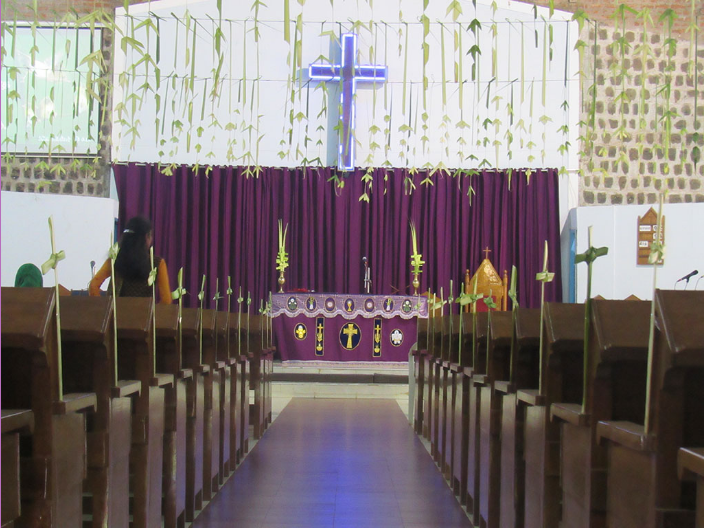Answer the question with a brief word or phrase:
How many people are visible in the image?

One